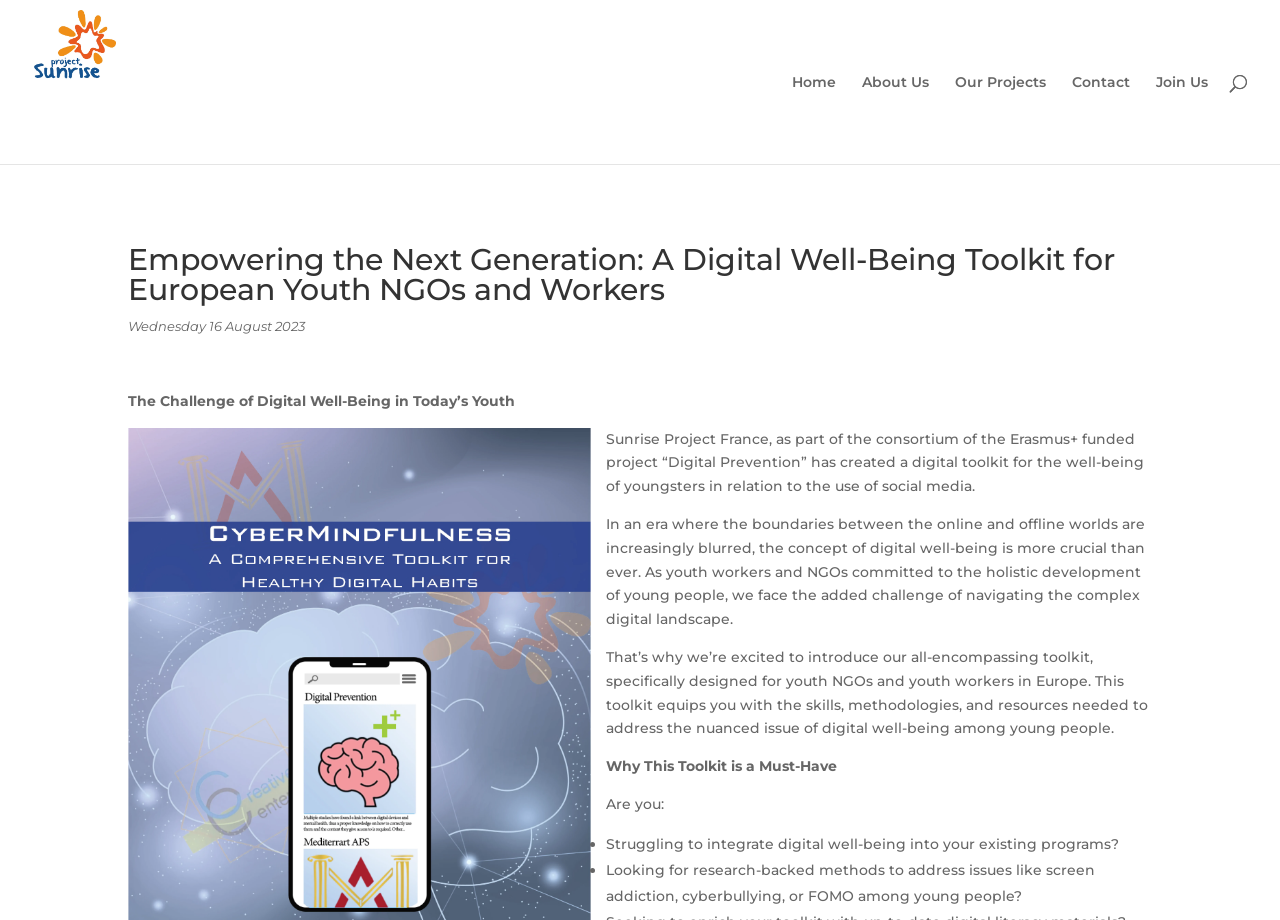Reply to the question with a single word or phrase:
What is the target audience of the toolkit?

Youth NGOs and workers